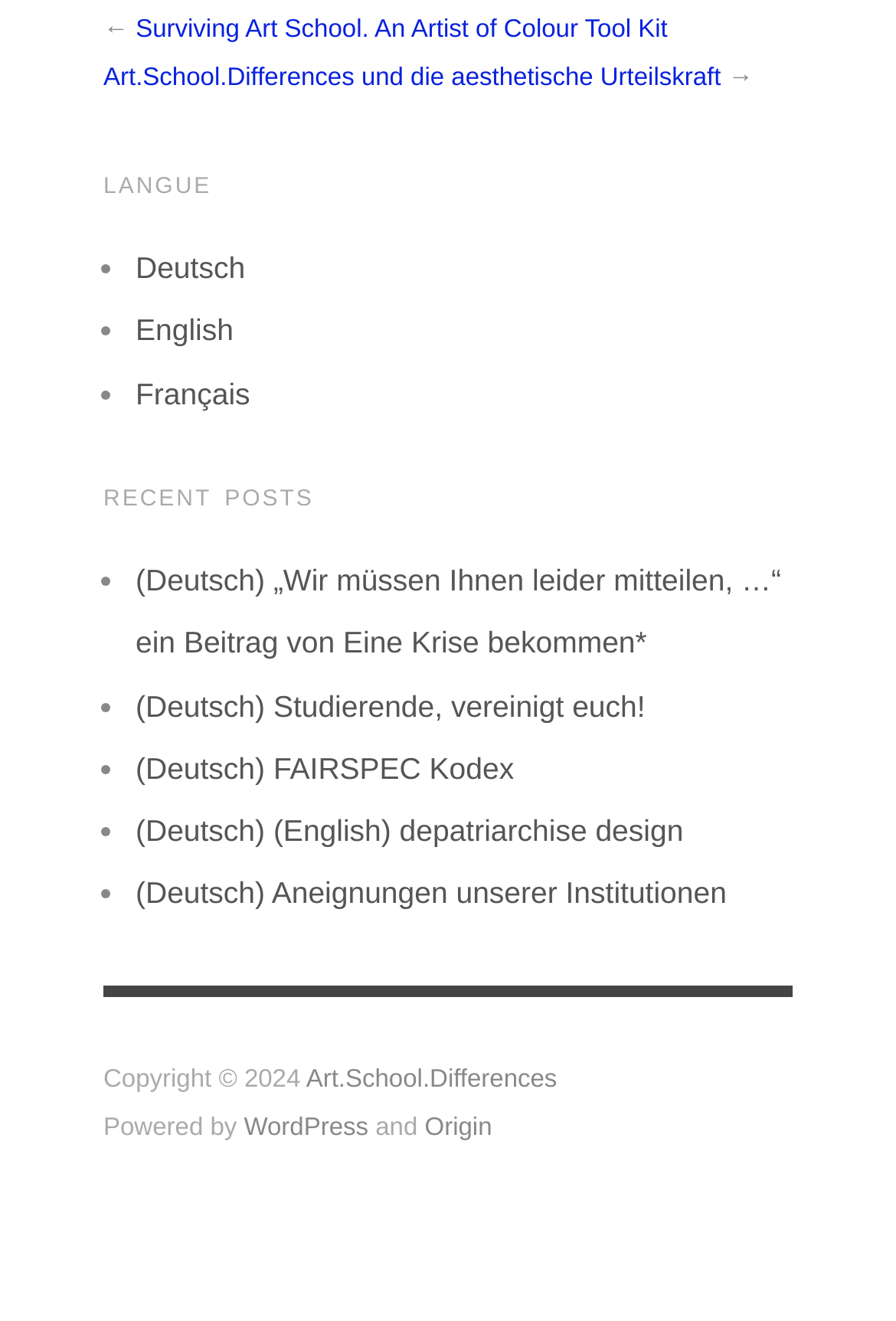Ascertain the bounding box coordinates for the UI element detailed here: "alt="Village buildings in Madrid, Spain"". The coordinates should be provided as [left, top, right, bottom] with each value being a float between 0 and 1.

None